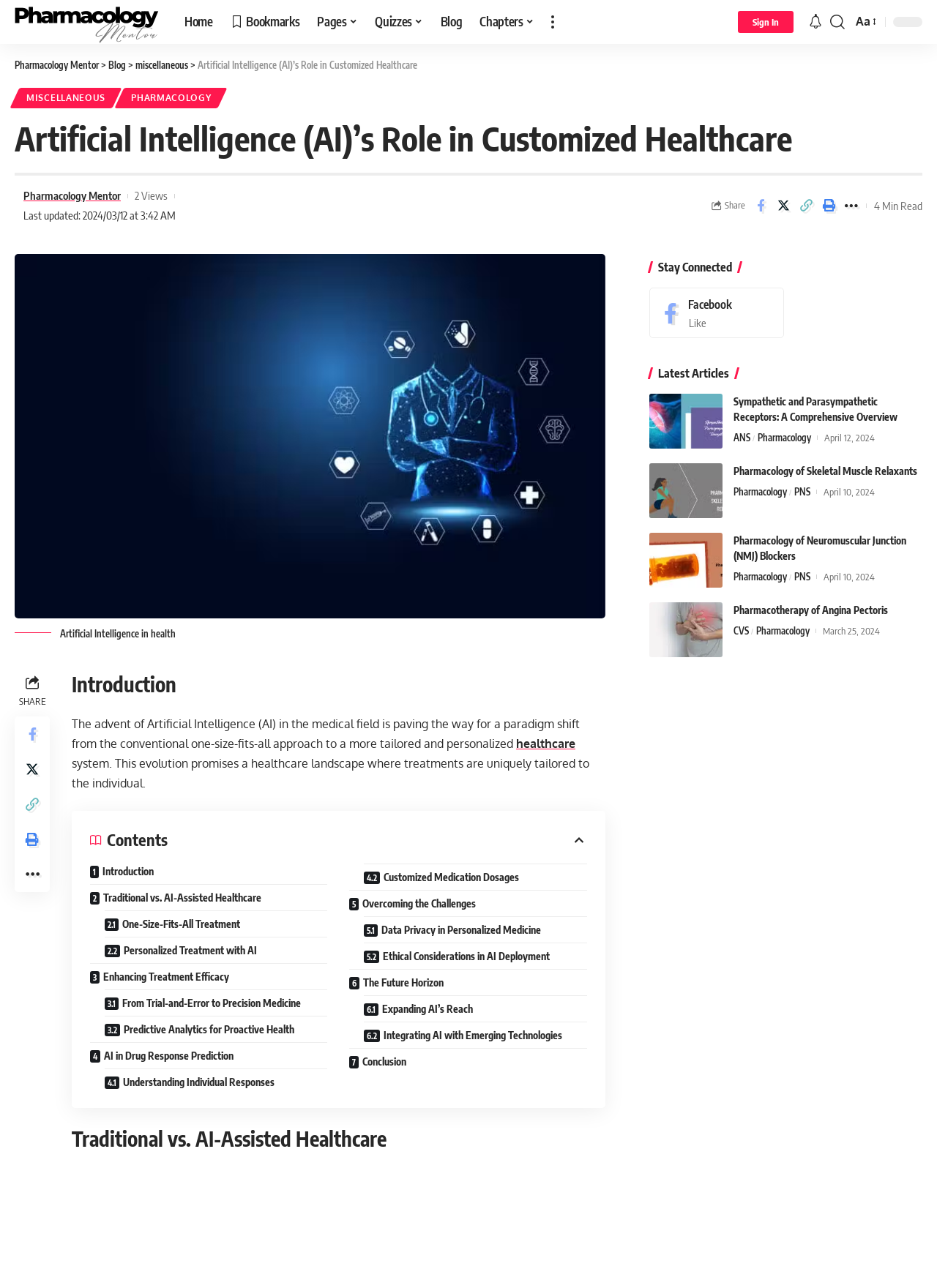Identify the bounding box coordinates for the element you need to click to achieve the following task: "Sign in to the website". The coordinates must be four float values ranging from 0 to 1, formatted as [left, top, right, bottom].

[0.788, 0.009, 0.847, 0.026]